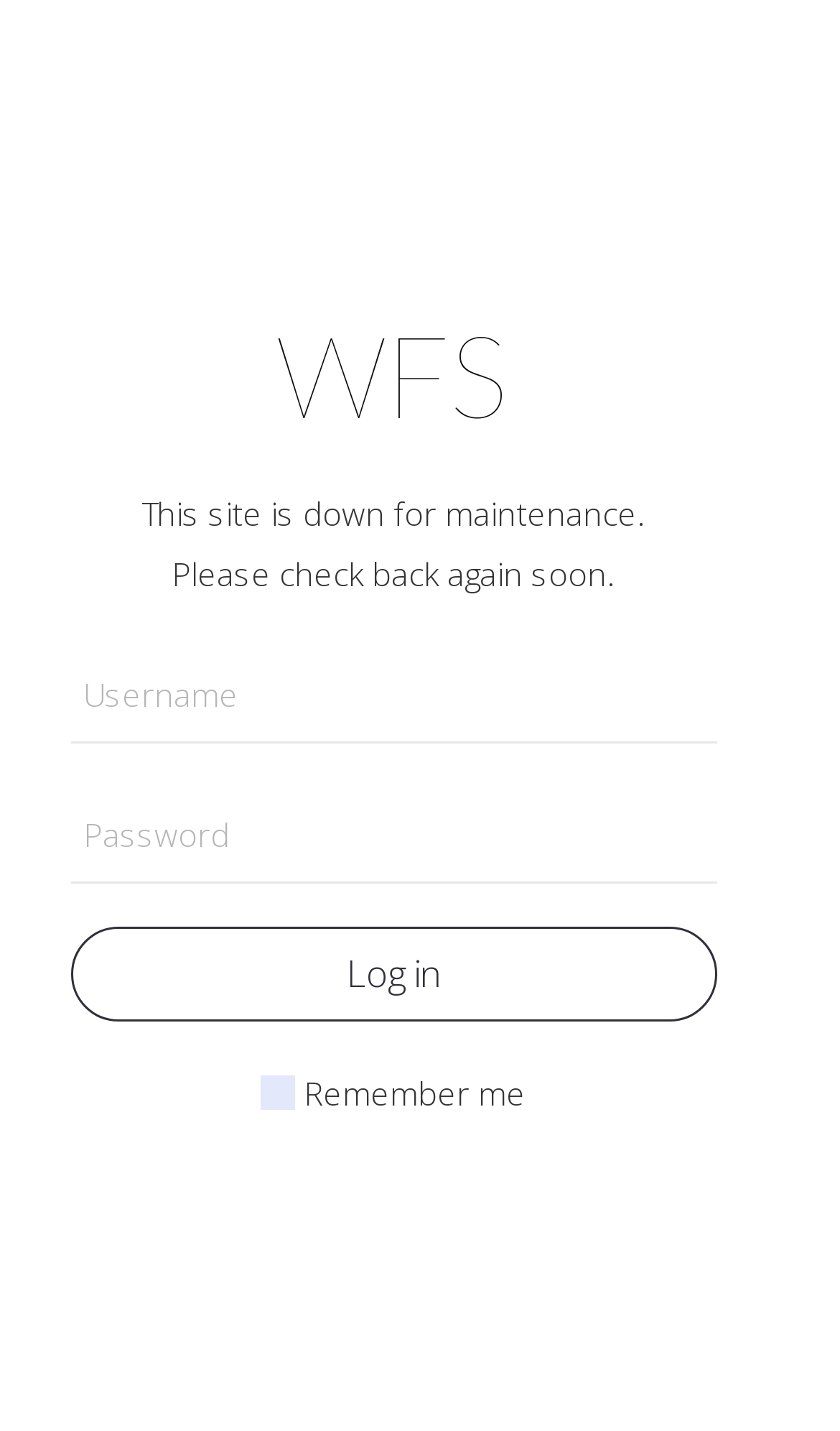Using the description: "Pathology Faculty Mentorship", determine the UI element's bounding box coordinates. Ensure the coordinates are in the format of four float numbers between 0 and 1, i.e., [left, top, right, bottom].

None